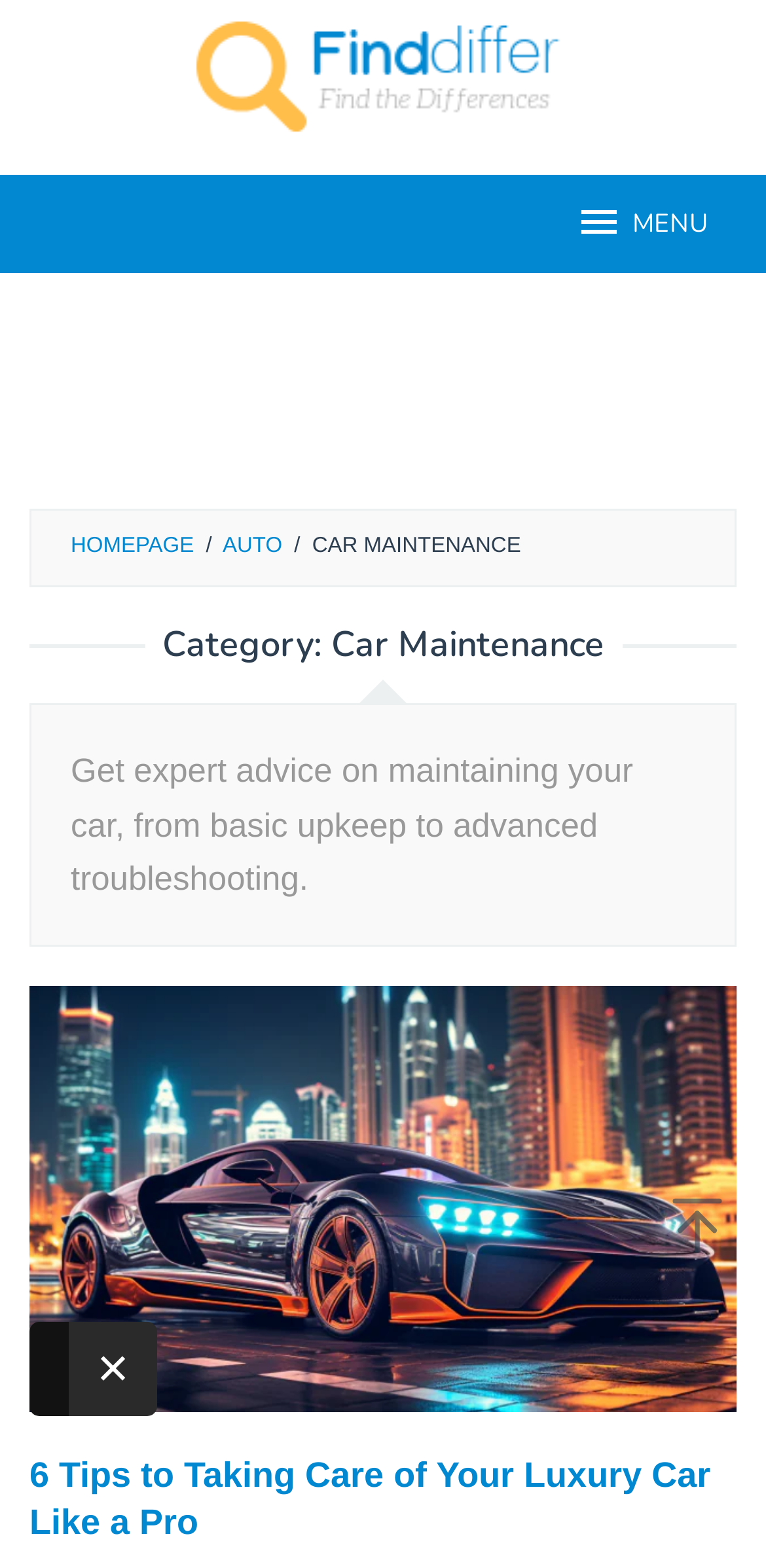Extract the bounding box coordinates of the UI element described: "title="Finddiffer.com"". Provide the coordinates in the format [left, top, right, bottom] with values ranging from 0 to 1.

[0.244, 0.036, 0.756, 0.06]